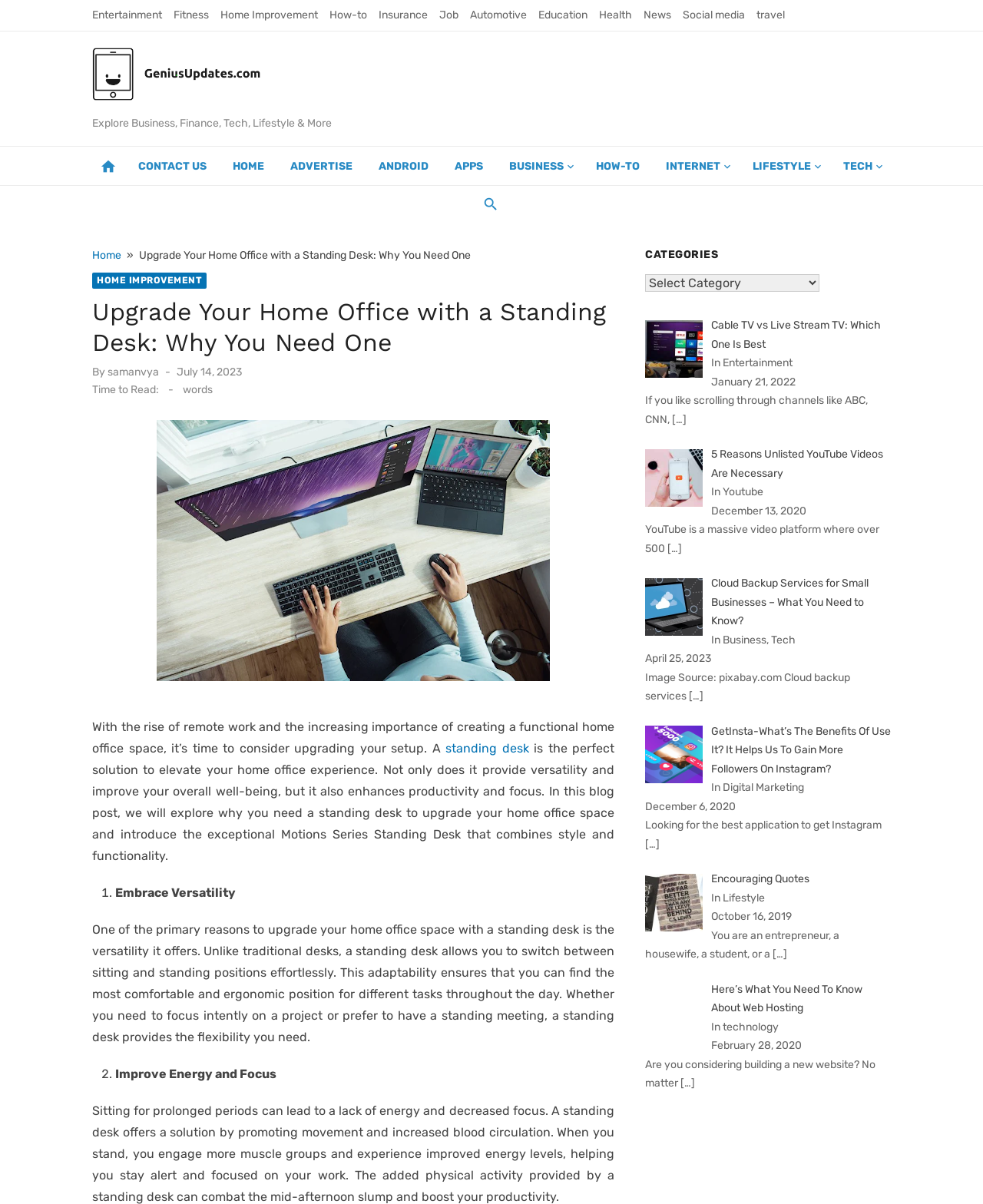Based on the element description: "Insurance", identify the UI element and provide its bounding box coordinates. Use four float numbers between 0 and 1, [left, top, right, bottom].

[0.385, 0.007, 0.435, 0.018]